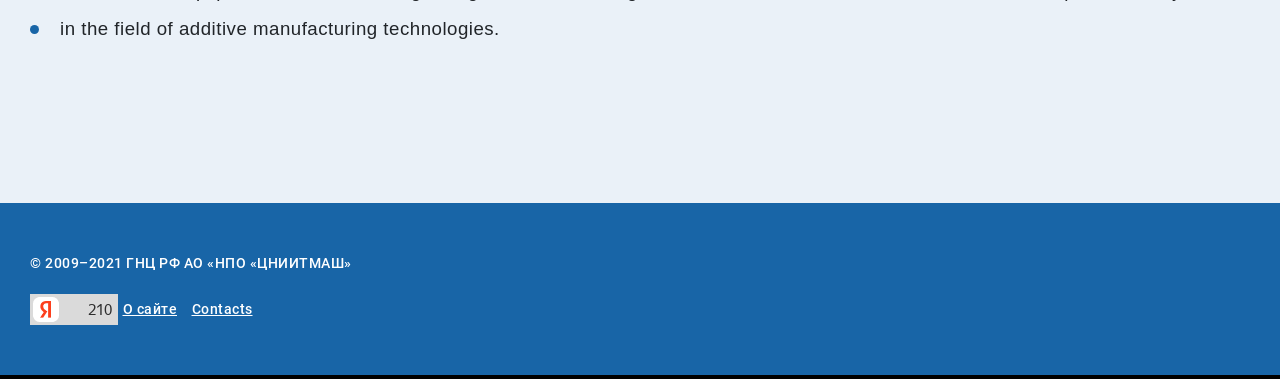Locate the bounding box of the UI element based on this description: "Batteries". Provide four float numbers between 0 and 1 as [left, top, right, bottom].

None